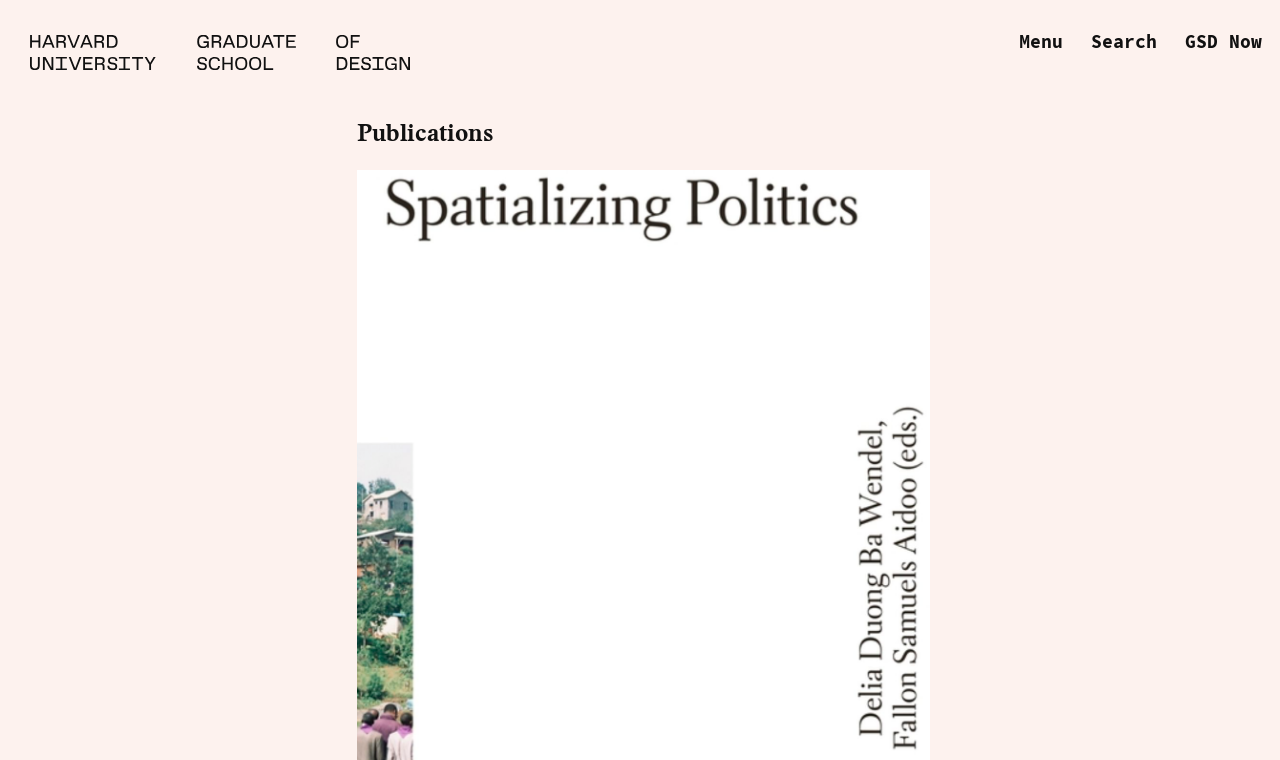Identify the headline of the webpage and generate its text content.

Spatializing Politics: Essays on Power and Place